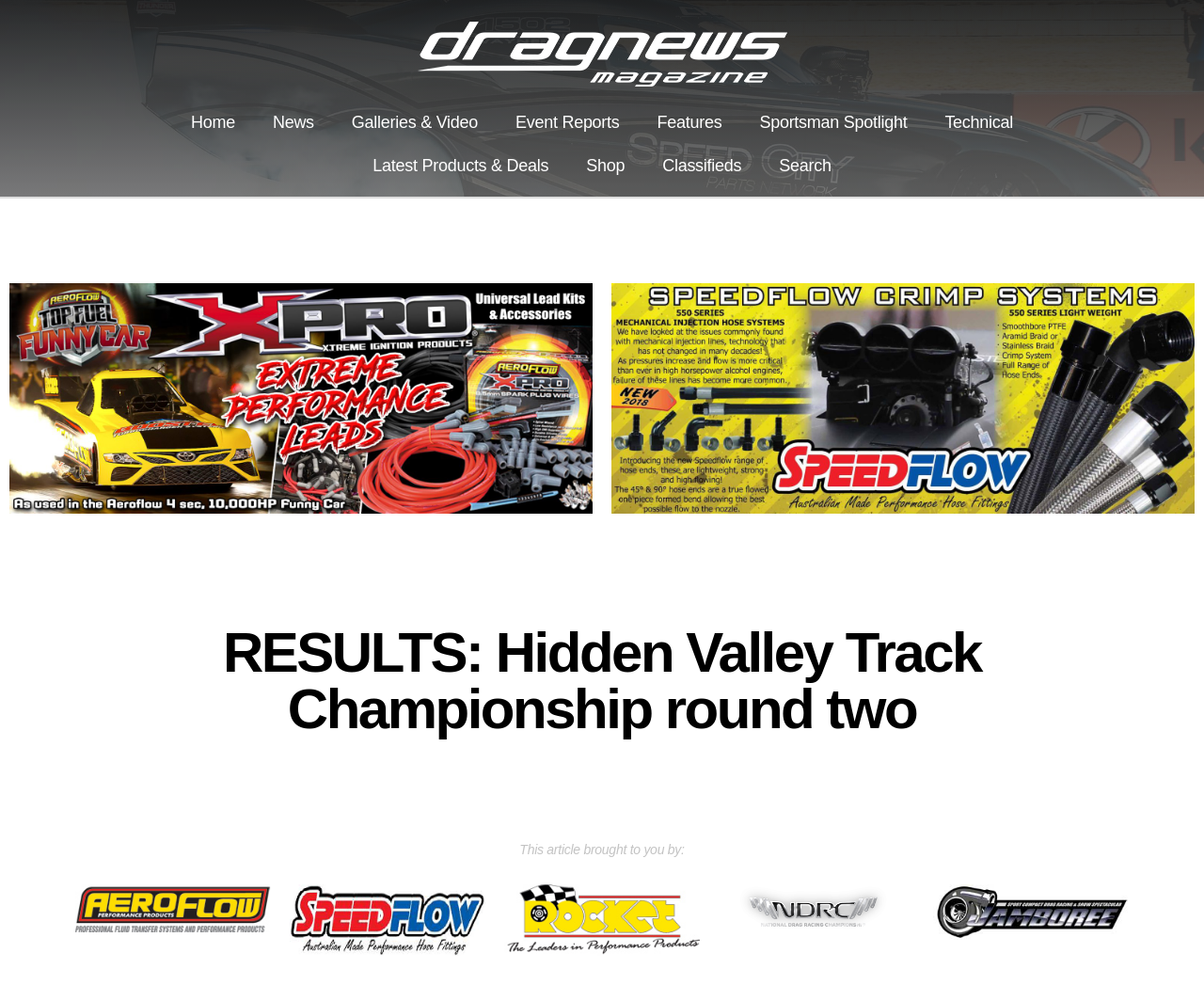Please locate and retrieve the main header text of the webpage.

RESULTS: Hidden Valley Track Championship round two